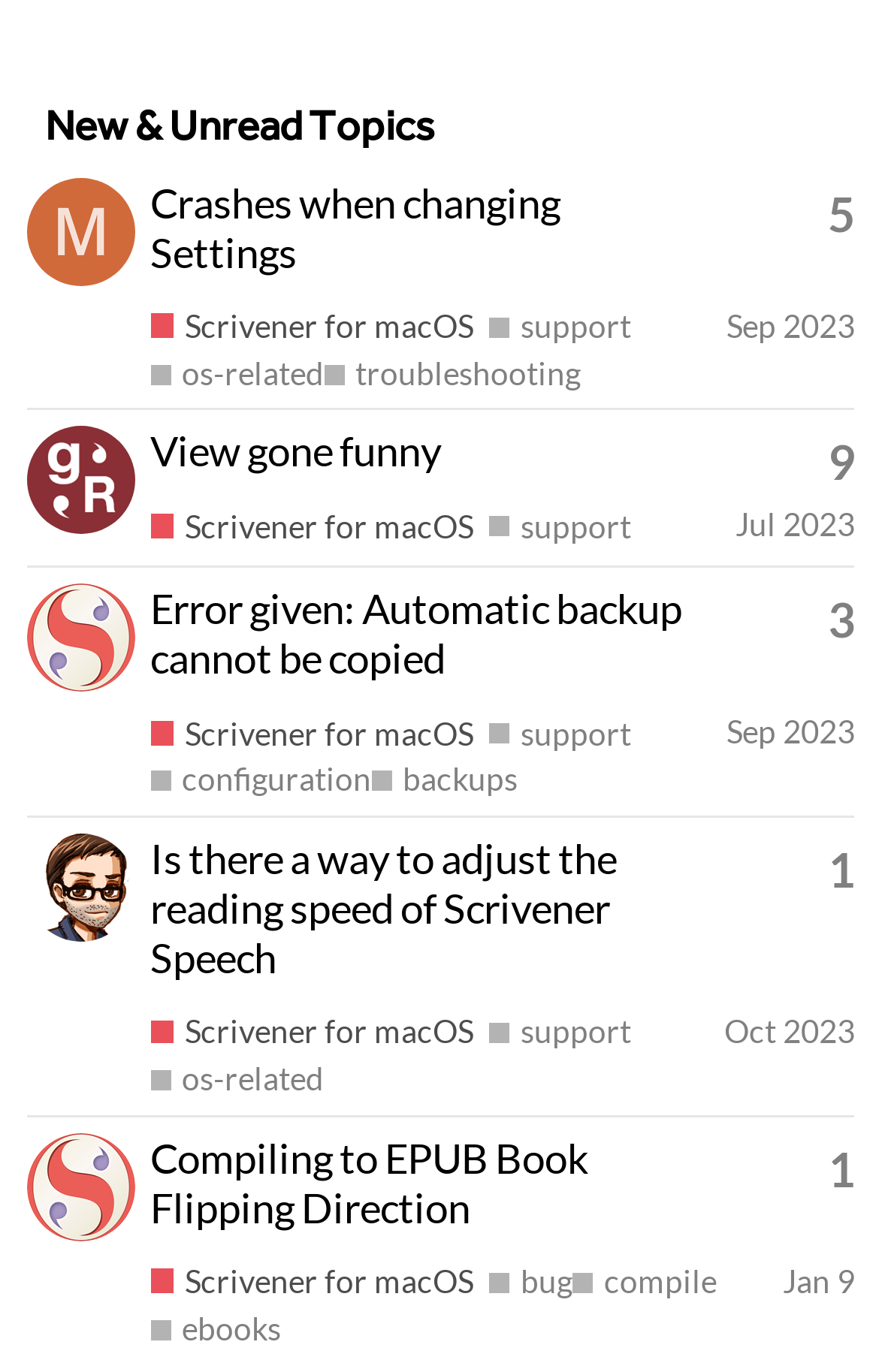Identify the bounding box coordinates for the UI element described by the following text: "Scrivener for macOS". Provide the coordinates as four float numbers between 0 and 1, in the format [left, top, right, bottom].

[0.171, 0.225, 0.539, 0.252]